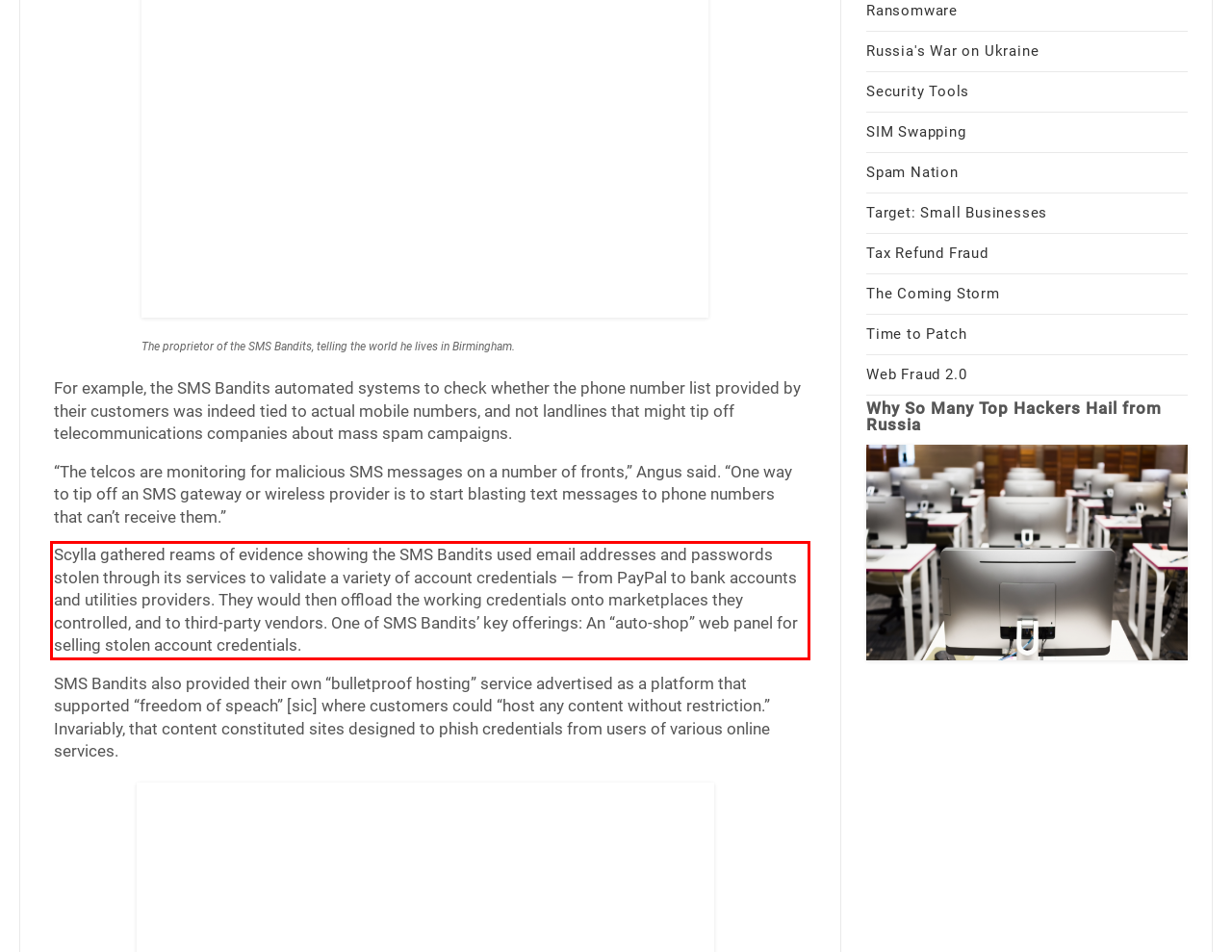Please extract the text content from the UI element enclosed by the red rectangle in the screenshot.

Scylla gathered reams of evidence showing the SMS Bandits used email addresses and passwords stolen through its services to validate a variety of account credentials — from PayPal to bank accounts and utilities providers. They would then offload the working credentials onto marketplaces they controlled, and to third-party vendors. One of SMS Bandits’ key offerings: An “auto-shop” web panel for selling stolen account credentials.